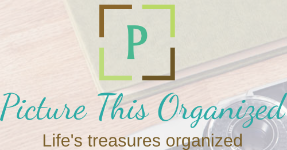What type of items does the service help clients maintain?
Carefully analyze the image and provide a detailed answer to the question.

The service 'Picture This Organized' helps clients maintain significant life memories, such as handwritten notes, letters, and photographs, as a means of honoring loved ones and the stories they carried.